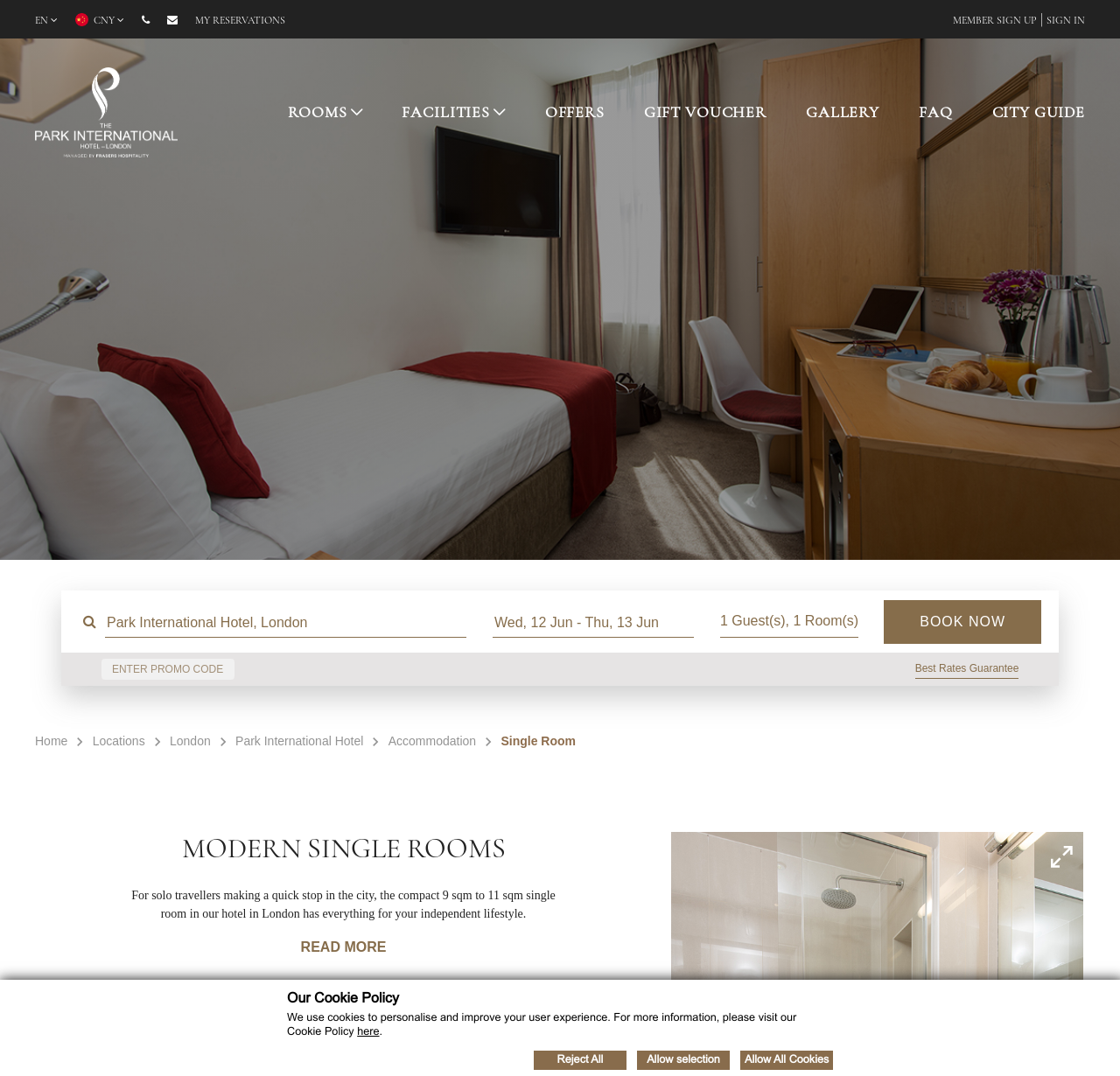Based on the element description: "BOOK NOW", identify the UI element and provide its bounding box coordinates. Use four float numbers between 0 and 1, [left, top, right, bottom].

[0.789, 0.557, 0.93, 0.598]